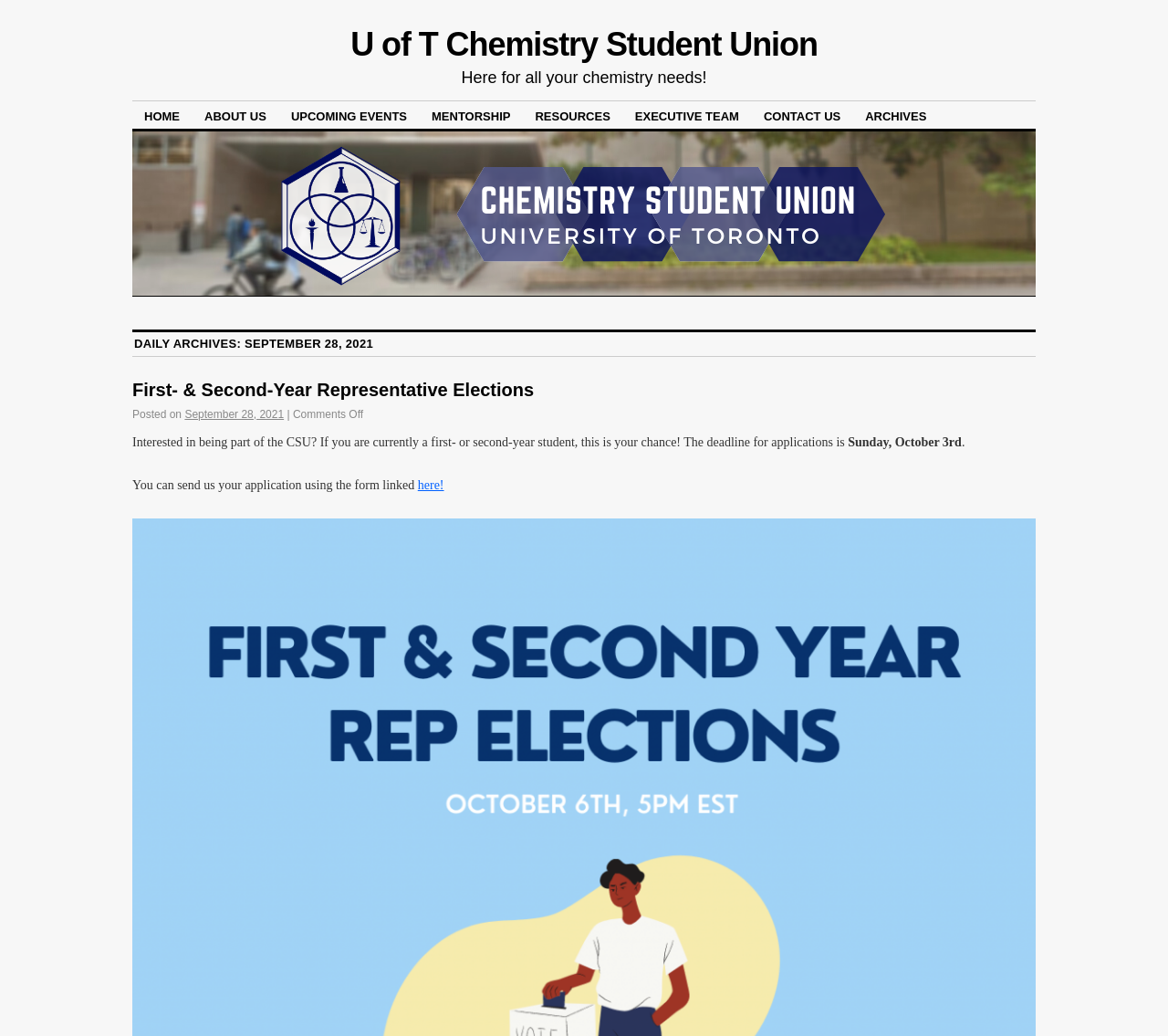What is the deadline for applications?
Please describe in detail the information shown in the image to answer the question.

I read the text in the article and found the sentence 'The deadline for applications is Sunday, October 3rd'.